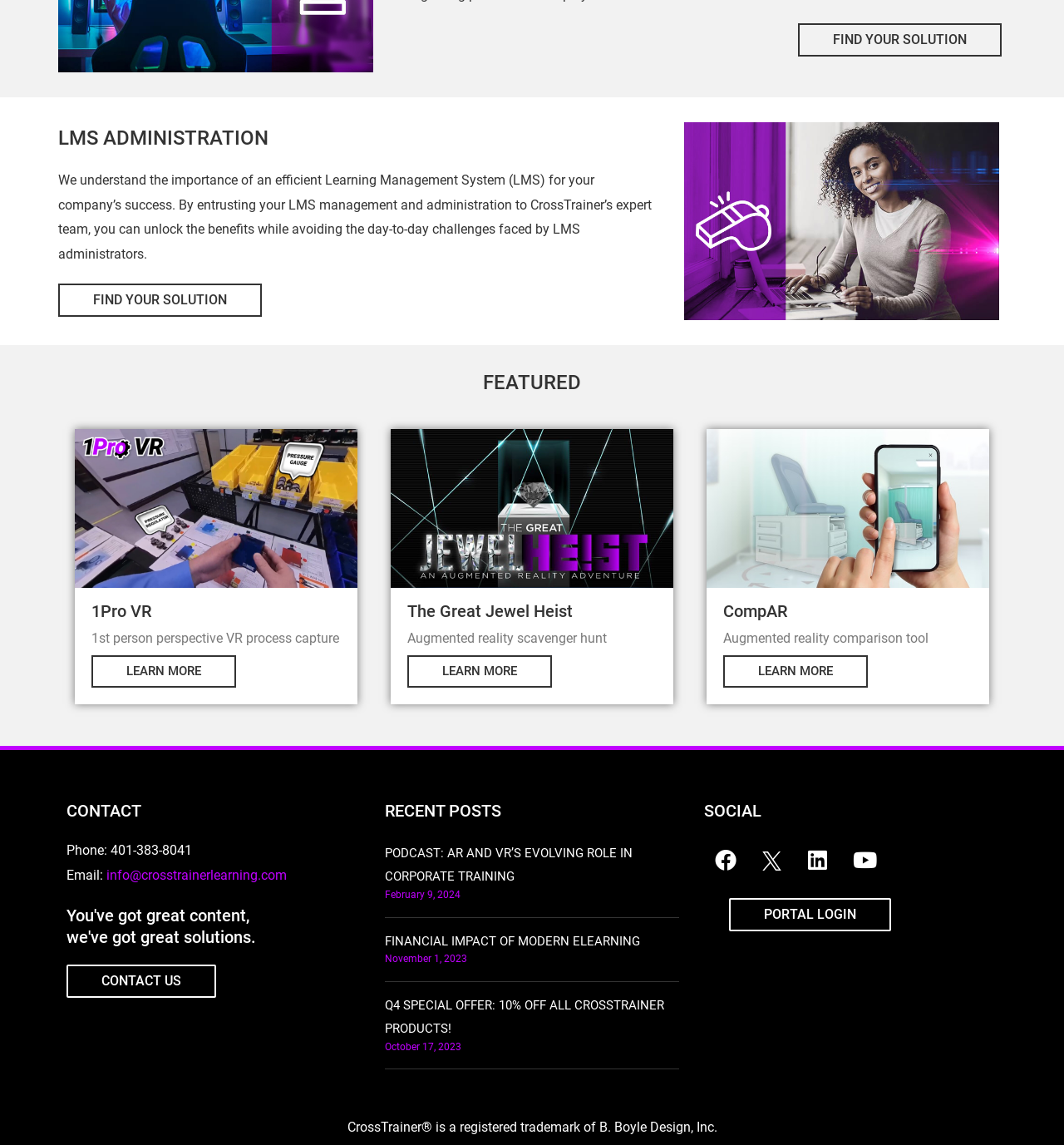What is the phone number for contact?
Using the information from the image, answer the question thoroughly.

I found the phone number by looking at the 'CONTACT' section. The phone number is listed as 'Phone: 401-383-8041'.